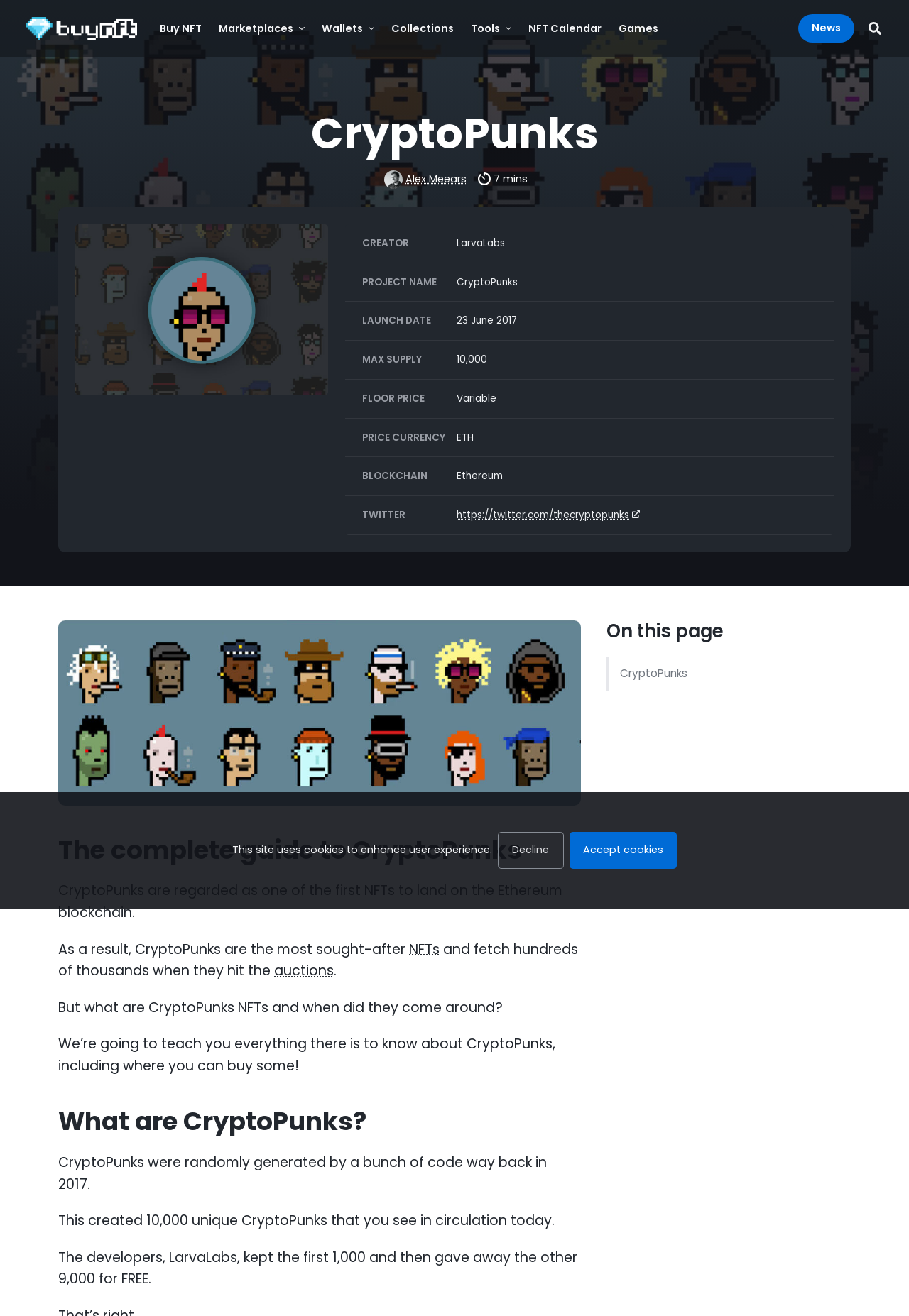Find the bounding box coordinates of the element to click in order to complete the given instruction: "Click the 'Buy NFT' button."

[0.176, 0.014, 0.222, 0.029]